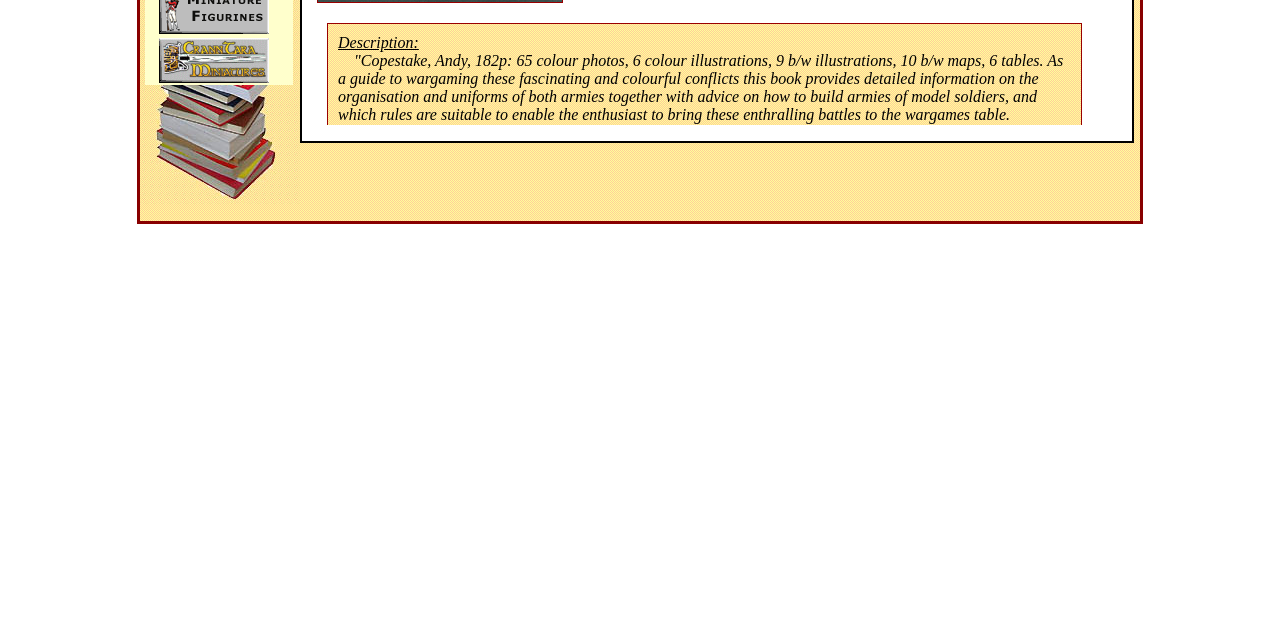From the element description title="Crann Tara Miniatures", predict the bounding box coordinates of the UI element. The coordinates must be specified in the format (top-left x, top-left y, bottom-right x, bottom-right y) and should be within the 0 to 1 range.

[0.114, 0.055, 0.228, 0.132]